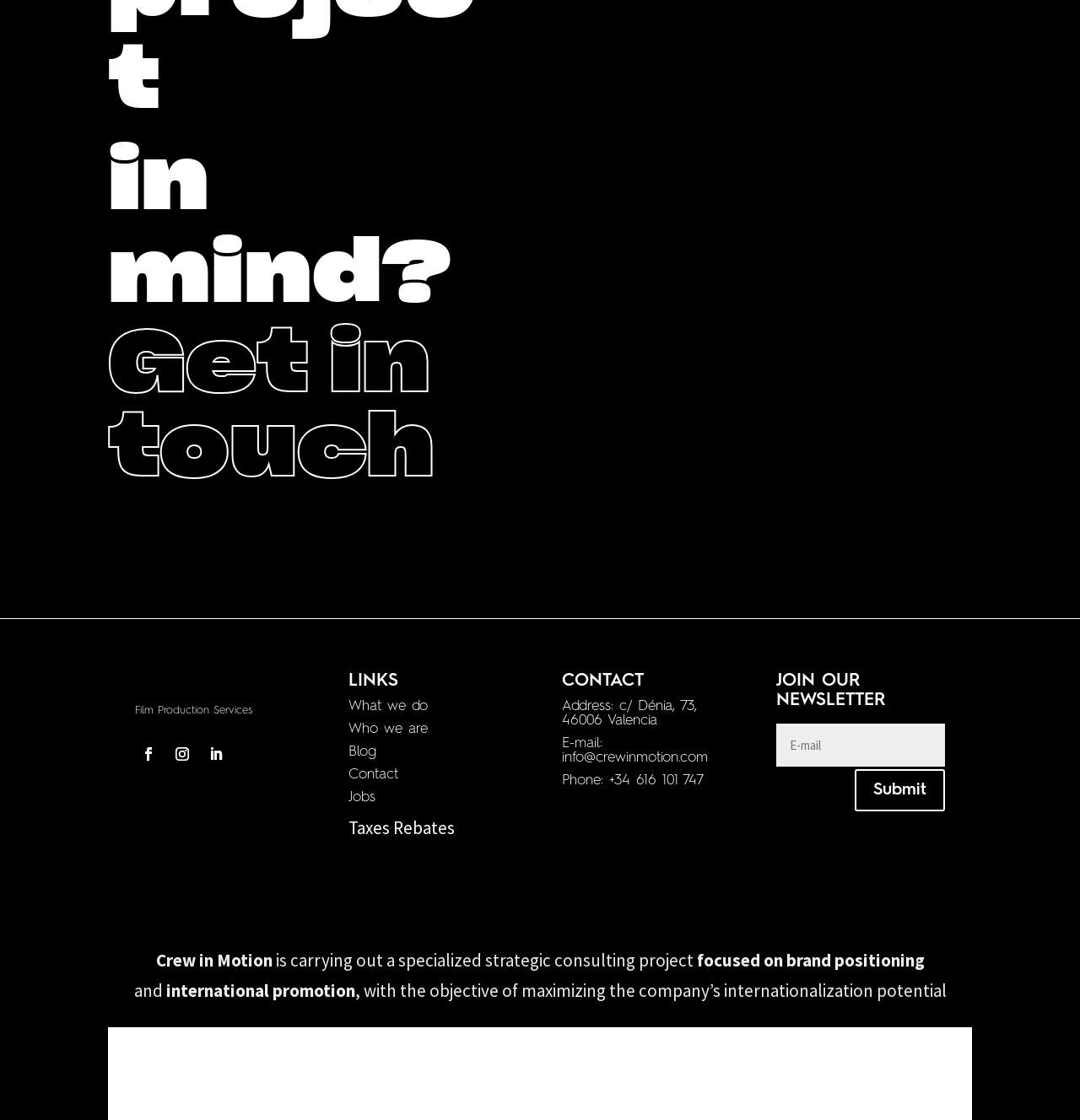Locate the bounding box coordinates of the clickable region necessary to complete the following instruction: "Visit the 'Contact' page". Provide the coordinates in the format of four float numbers between 0 and 1, i.e., [left, top, right, bottom].

[0.323, 0.685, 0.369, 0.698]